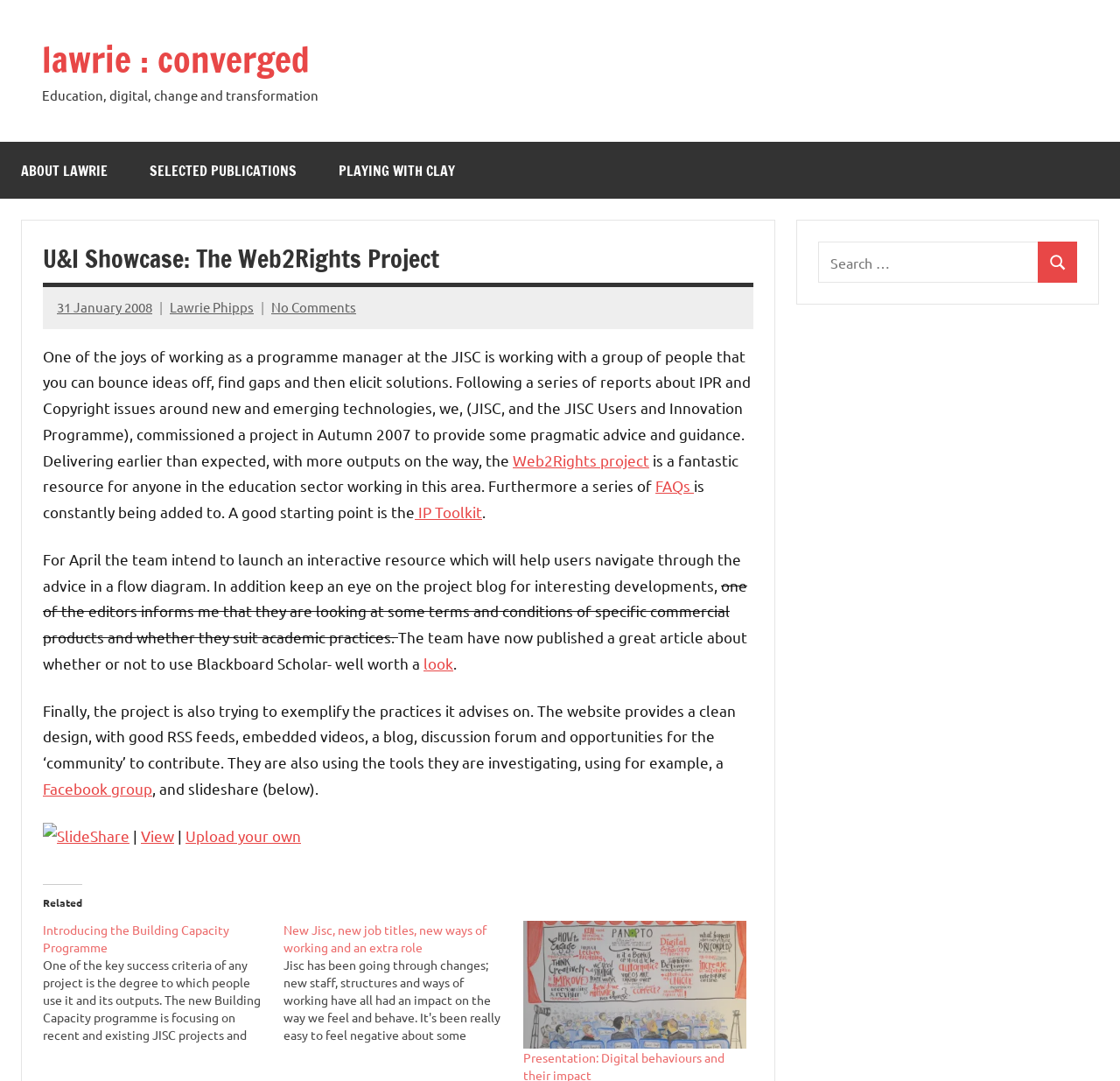Find the bounding box coordinates of the clickable area required to complete the following action: "Search for something".

[0.731, 0.224, 0.927, 0.262]